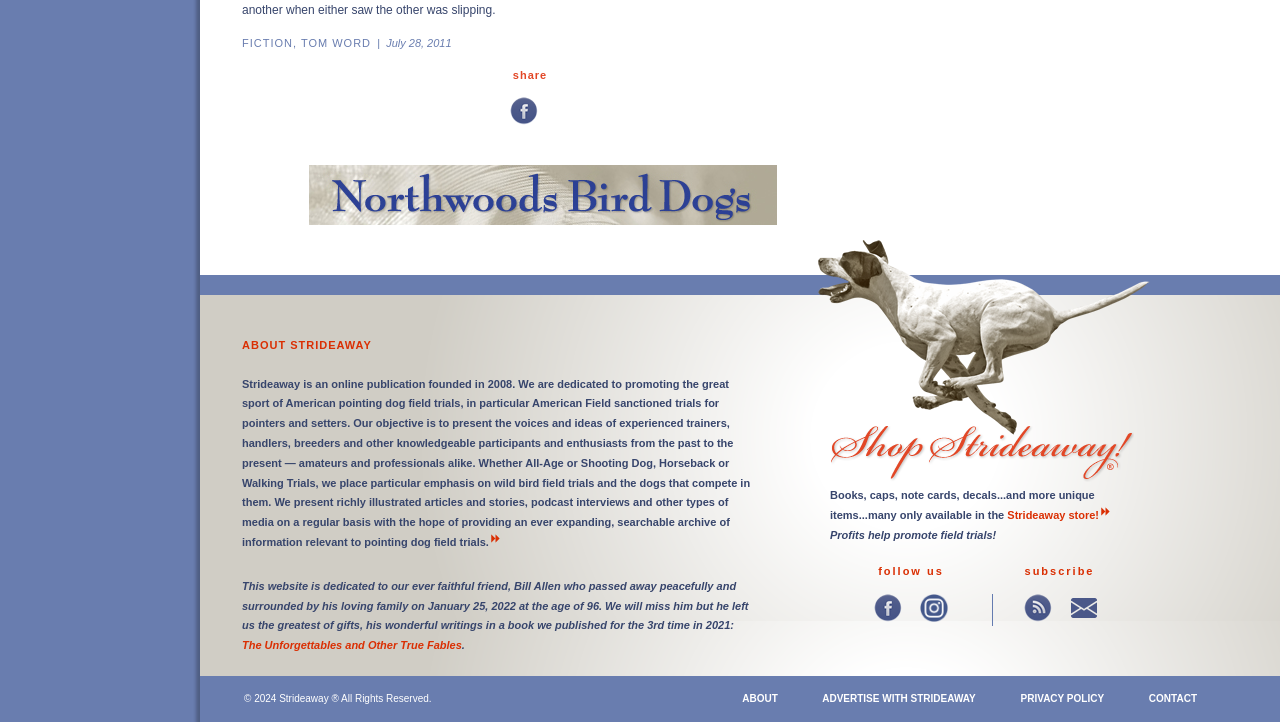Can you look at the image and give a comprehensive answer to the question:
What can be found in the Strideaway store?

The answer can be found in the StaticText element with the text 'Books, caps, note cards, decals...and more unique items...many only available in the' which describes the products available in the Strideaway store.